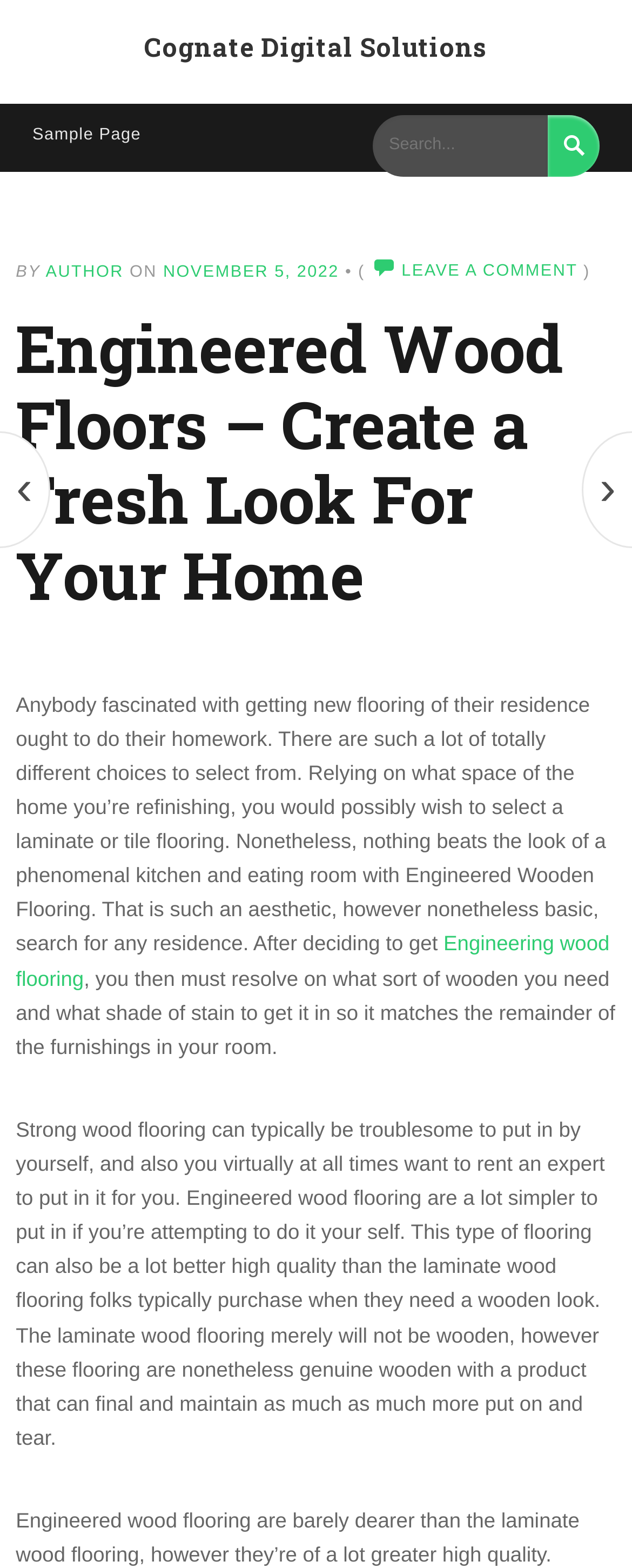What type of flooring is discussed in the article?
Use the image to give a comprehensive and detailed response to the question.

The article discusses Engineered Wood Flooring as it is mentioned in the heading 'Engineered Wood Floors – Create a Fresh Look For Your Home' and also in the content of the article where it compares Engineered Wood Flooring with laminate wood flooring.